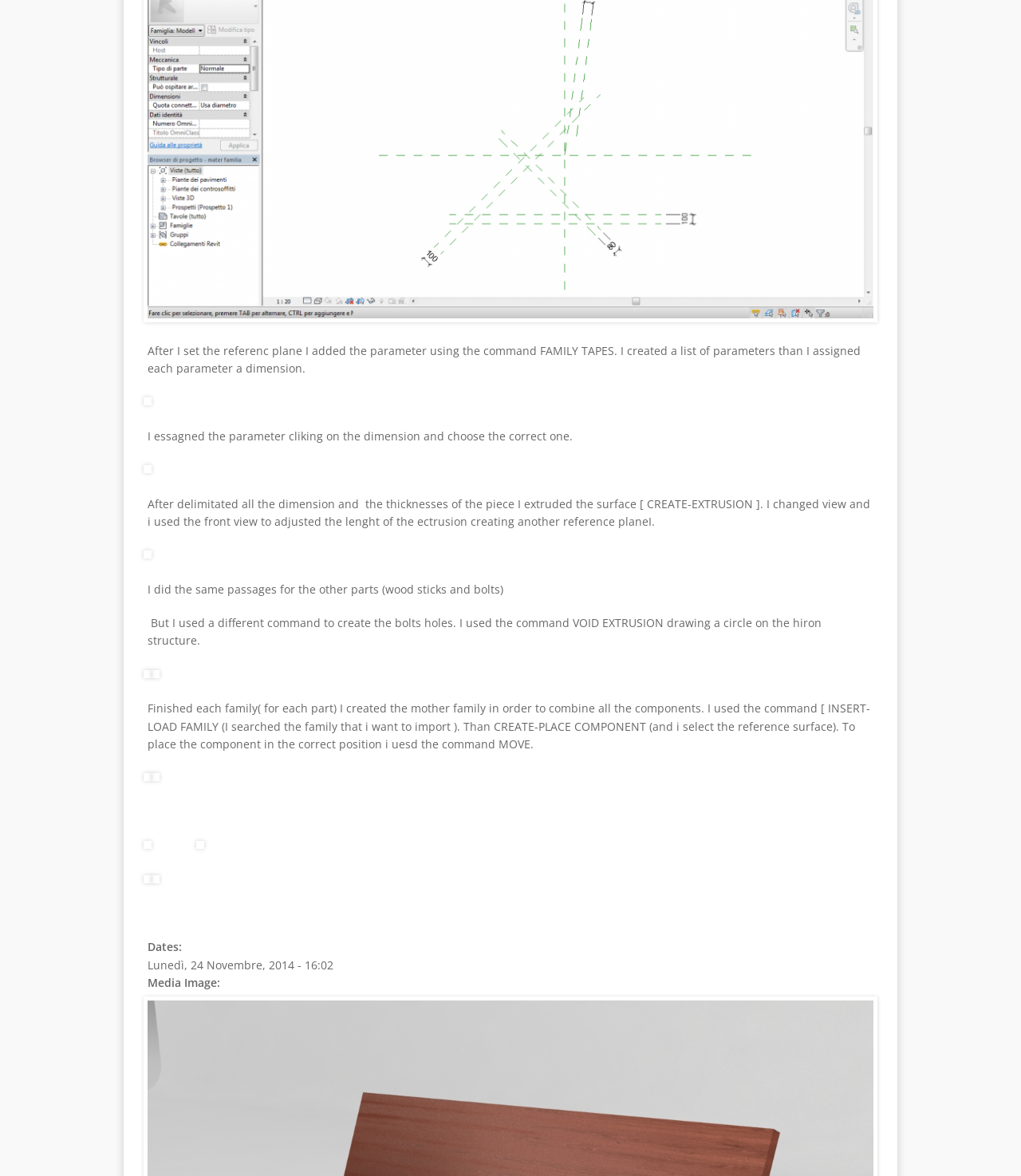Determine the bounding box coordinates for the UI element described. Format the coordinates as (top-left x, top-left y, bottom-right x, bottom-right y) and ensure all values are between 0 and 1. Element description: .

[0.121, 0.835, 0.152, 0.862]